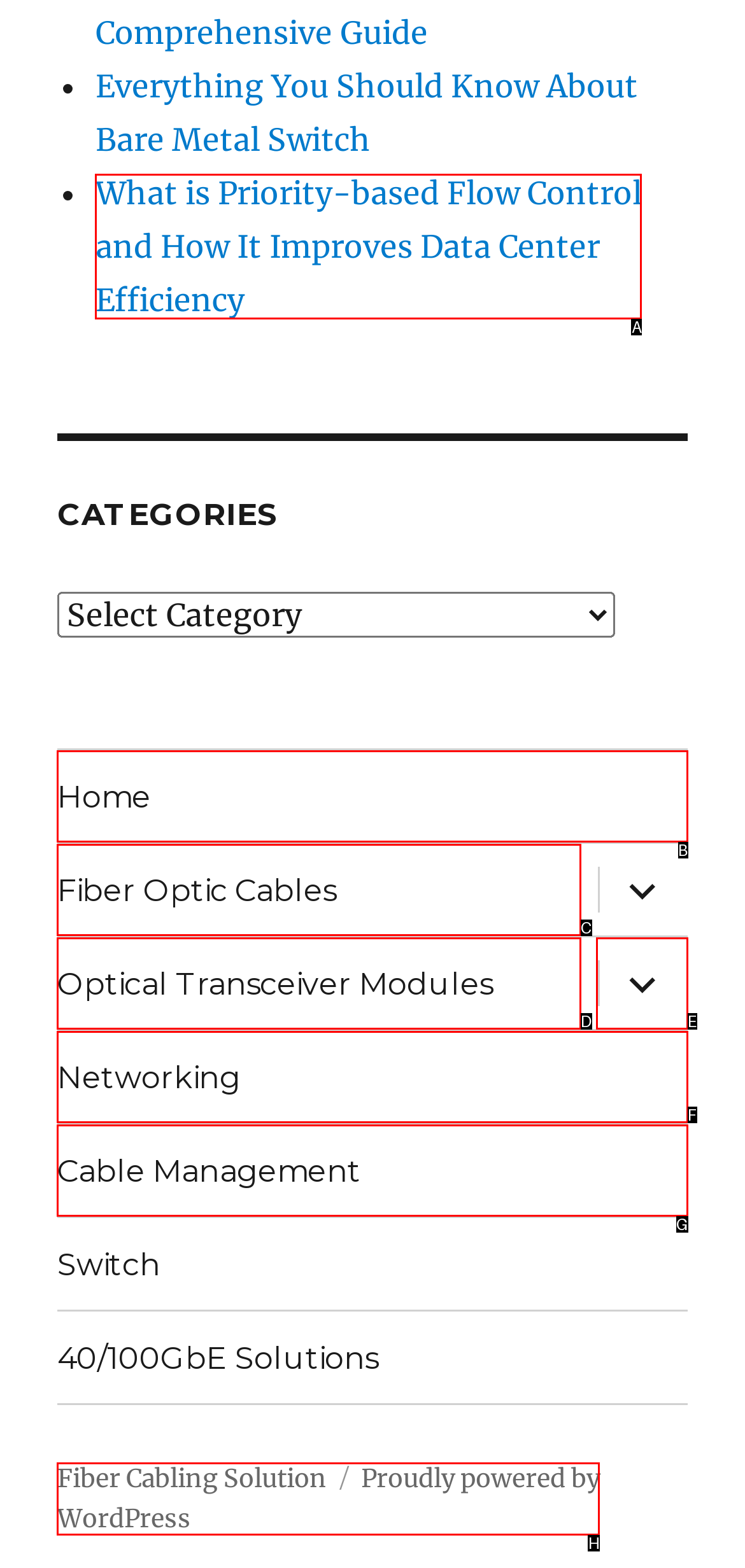Select the letter that aligns with the description: Proudly powered by WordPress. Answer with the letter of the selected option directly.

H